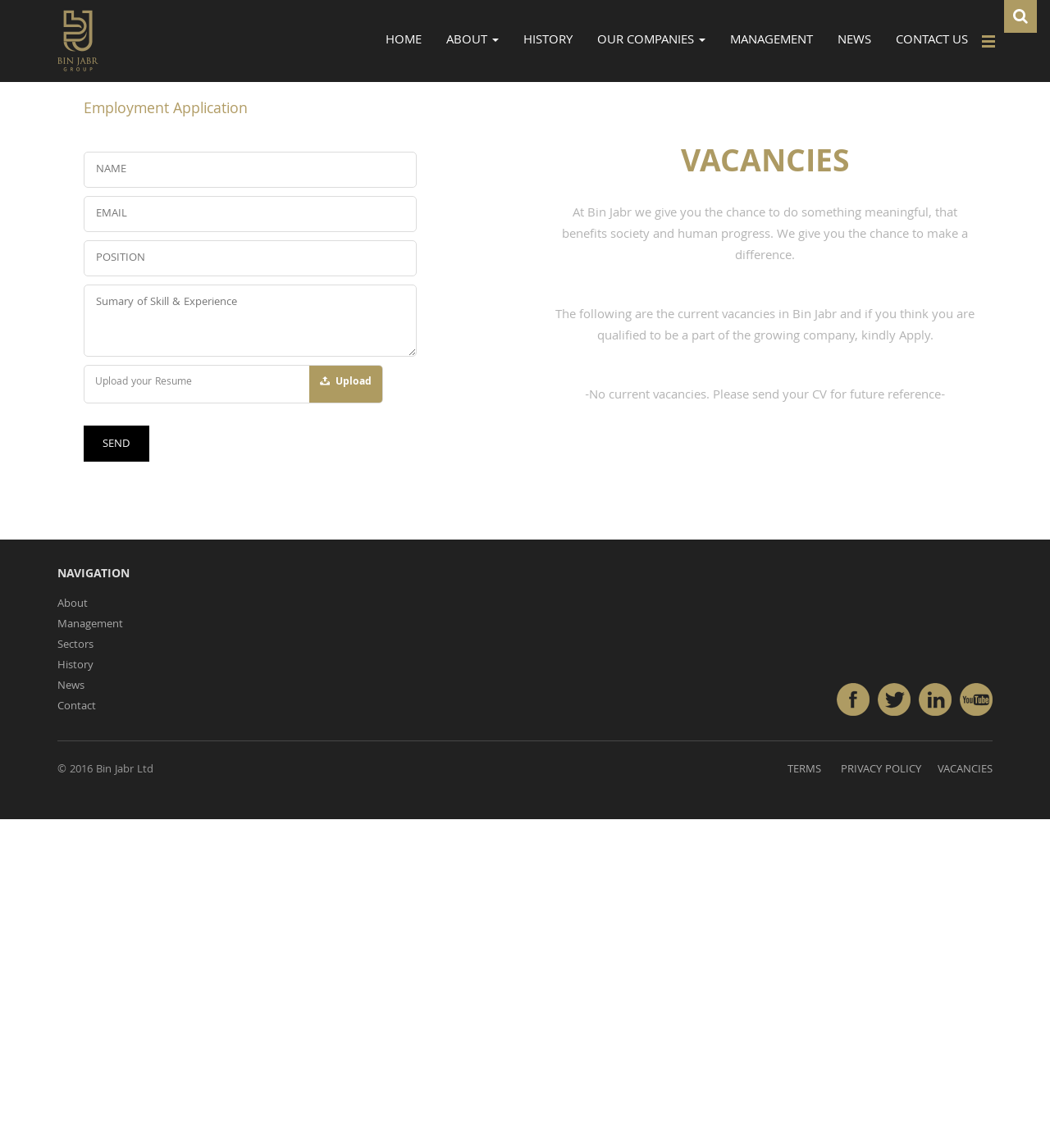Using floating point numbers between 0 and 1, provide the bounding box coordinates in the format (top-left x, top-left y, bottom-right x, bottom-right y). Locate the UI element described here: name="email" placeholder="EMAIL"

[0.08, 0.171, 0.396, 0.202]